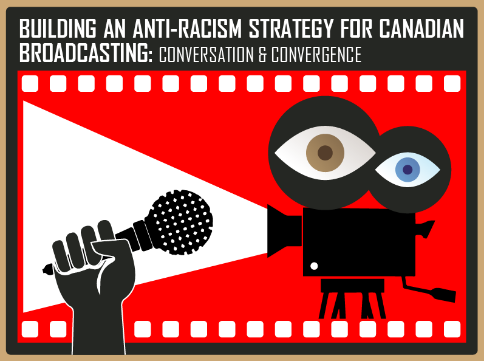What do the vibrant red and black colors in the backdrop represent?
Using the image as a reference, deliver a detailed and thorough answer to the question.

The vibrant red and black colors in the backdrop, reminiscent of a film strip, capture the essence of broadcasting while highlighting critical conversations around racism in the media landscape, emphasizing the importance of addressing barriers in media access, representation, and employment.